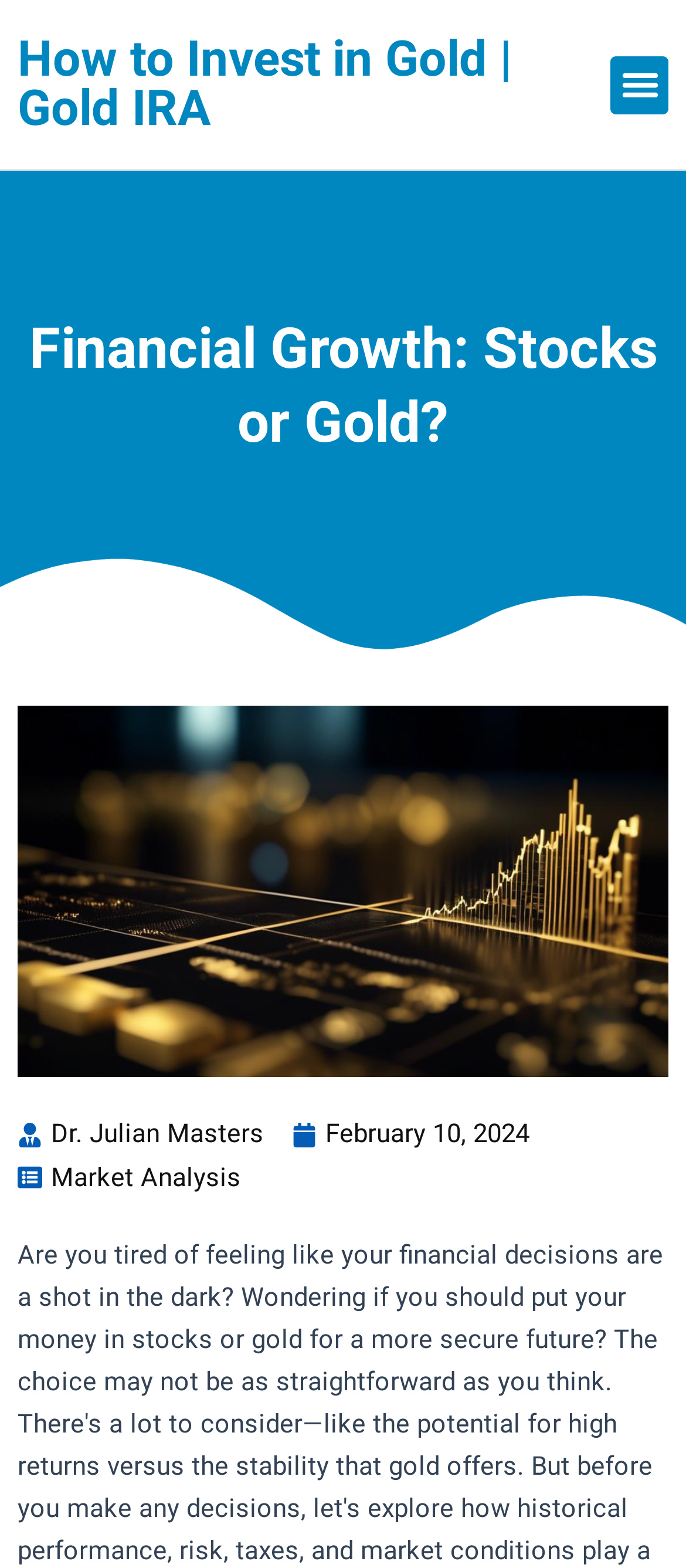Find the coordinates for the bounding box of the element with this description: "Dr. Julian Masters".

[0.026, 0.71, 0.385, 0.737]